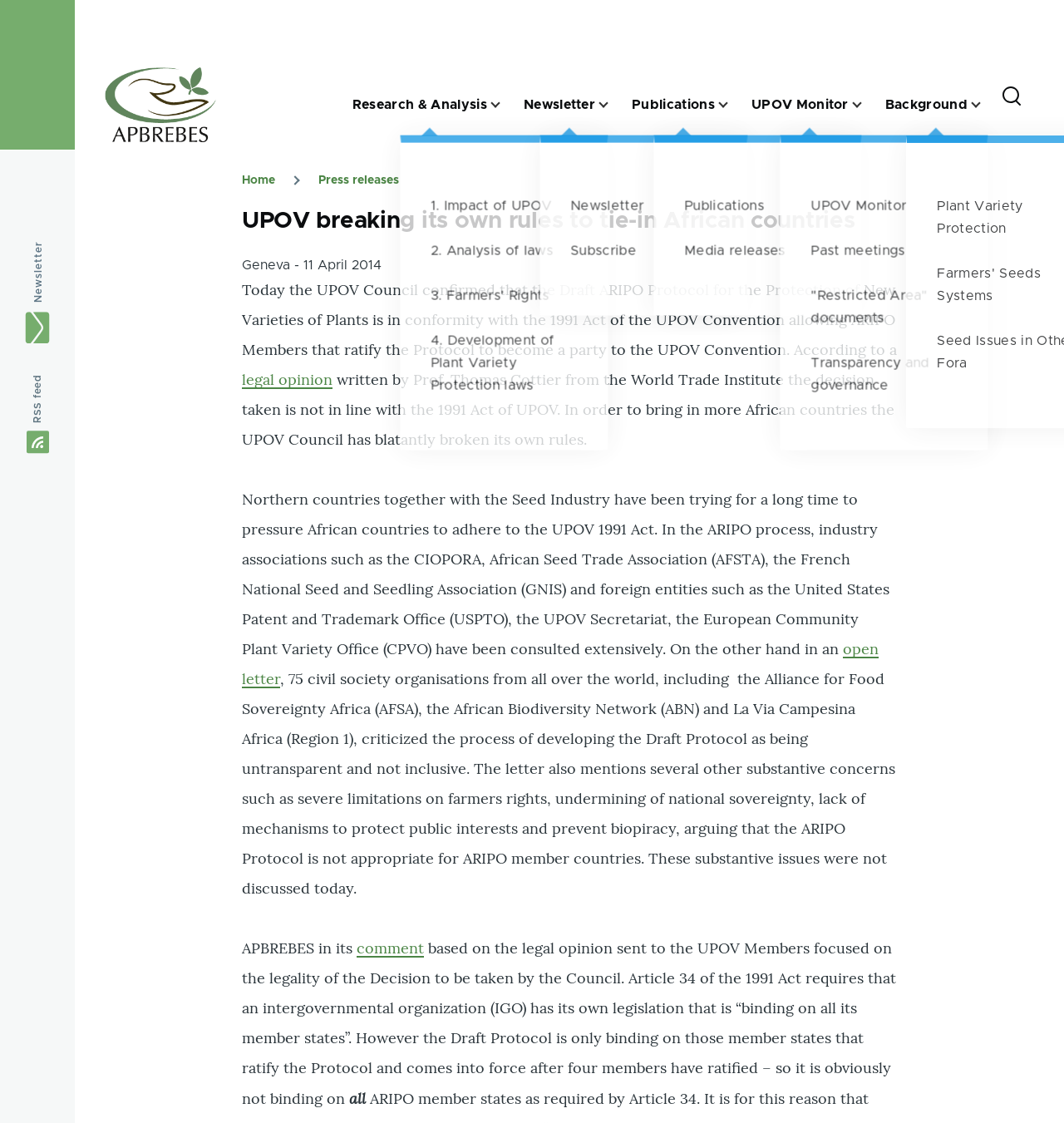What is the date mentioned in the main content section?
Identify the answer in the screenshot and reply with a single word or phrase.

11 April 2014